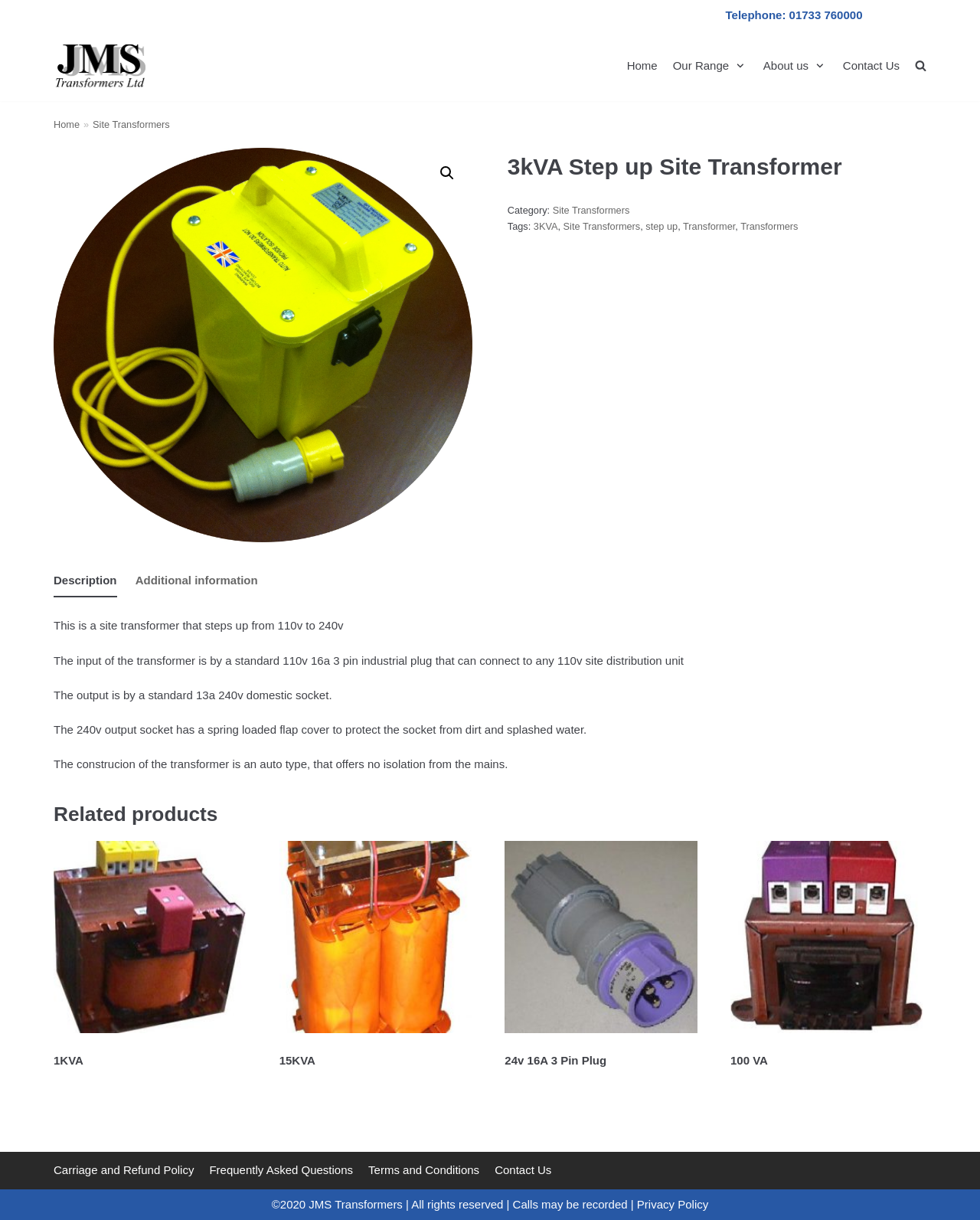Can you find the bounding box coordinates for the element that needs to be clicked to execute this instruction: "View the 'Site Transformers' category"? The coordinates should be given as four float numbers between 0 and 1, i.e., [left, top, right, bottom].

[0.564, 0.167, 0.642, 0.177]